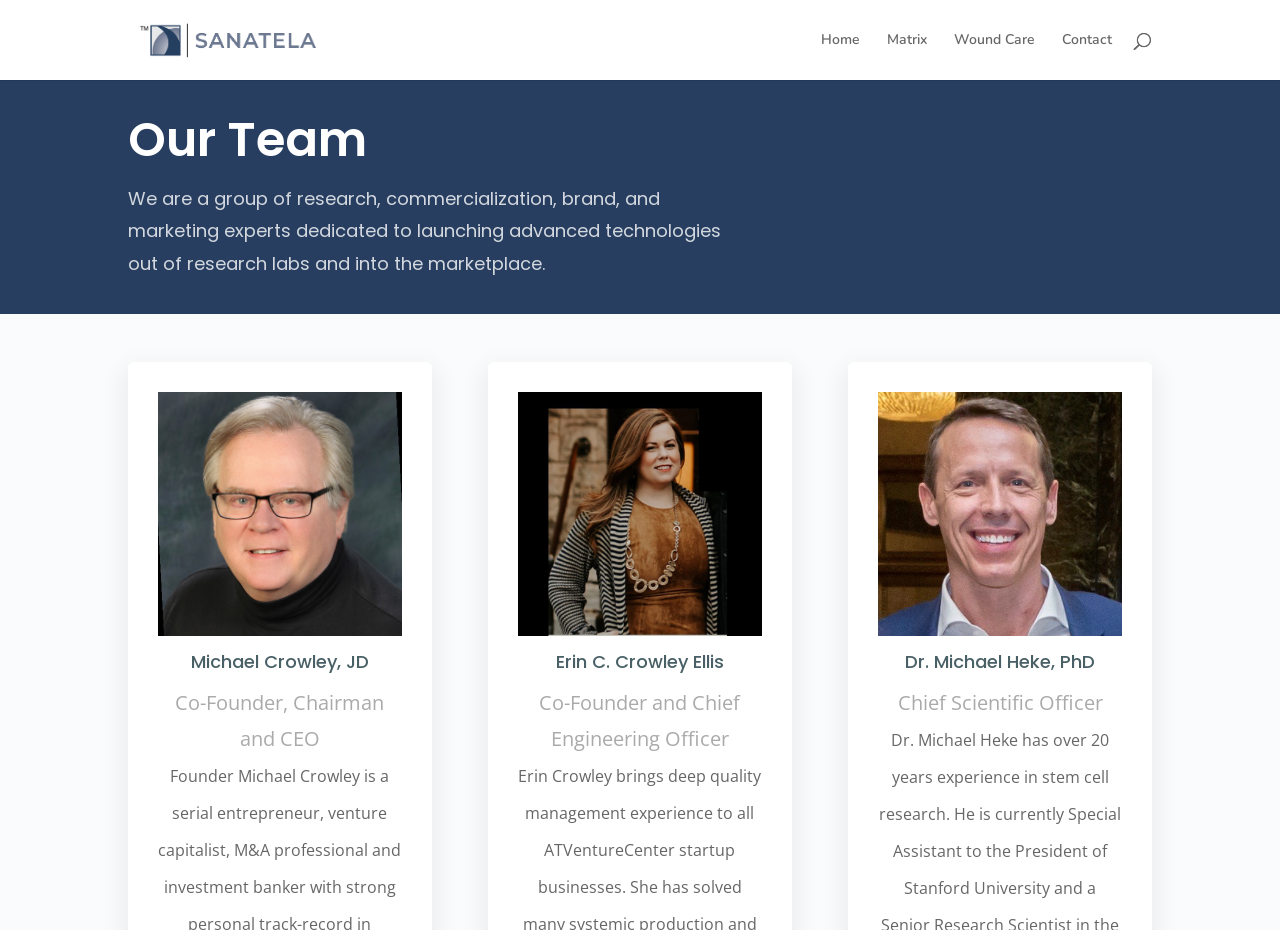Refer to the image and provide a thorough answer to this question:
How many navigation links are there?

There are four navigation links at the top of the webpage, which are 'Home', 'Matrix', 'Wound Care', and 'Contact'.